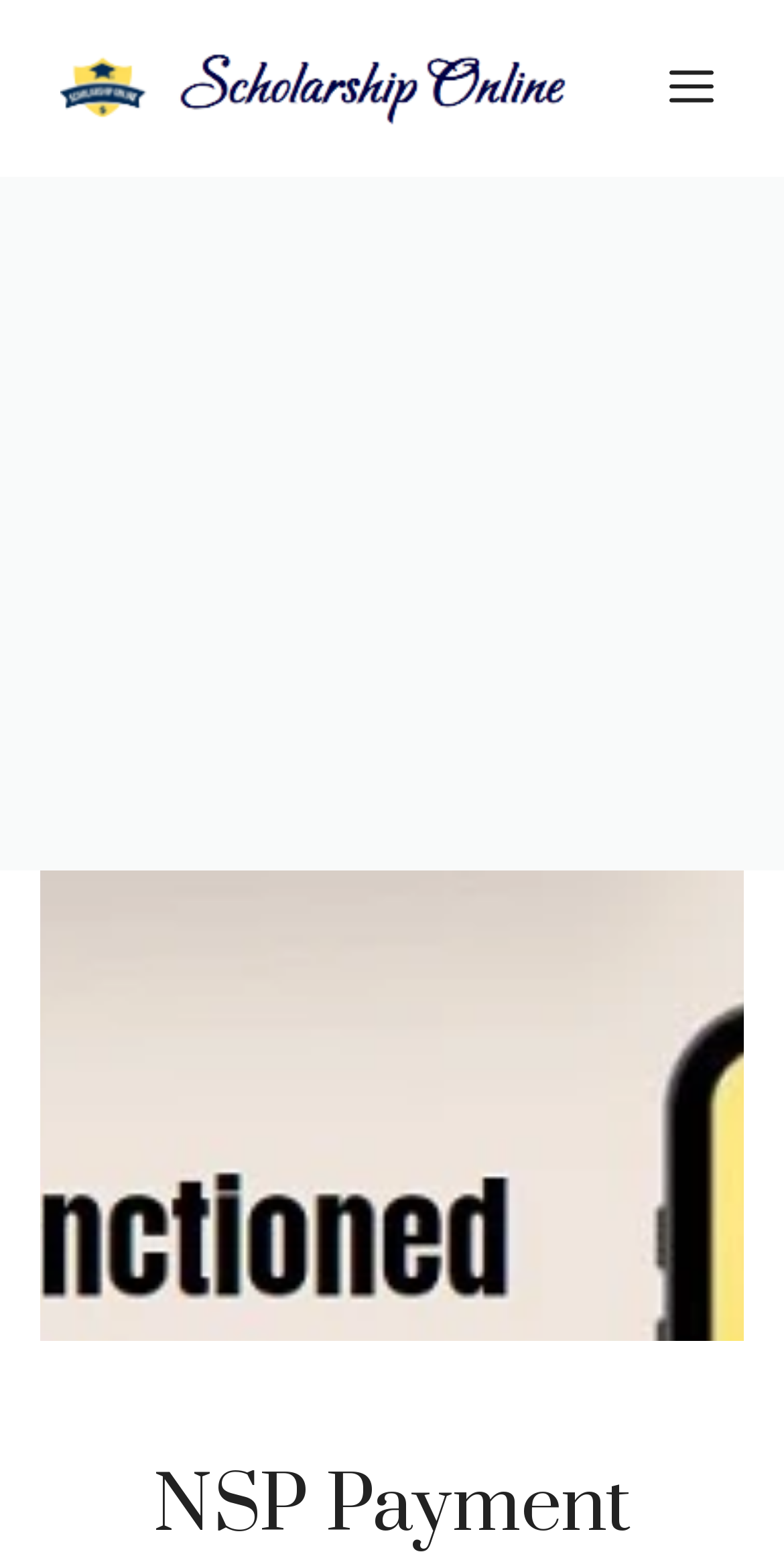Extract the main title from the webpage and generate its text.

NSP Payment Sanctioned But Not Received 2023-24 – Check Process to Fix It